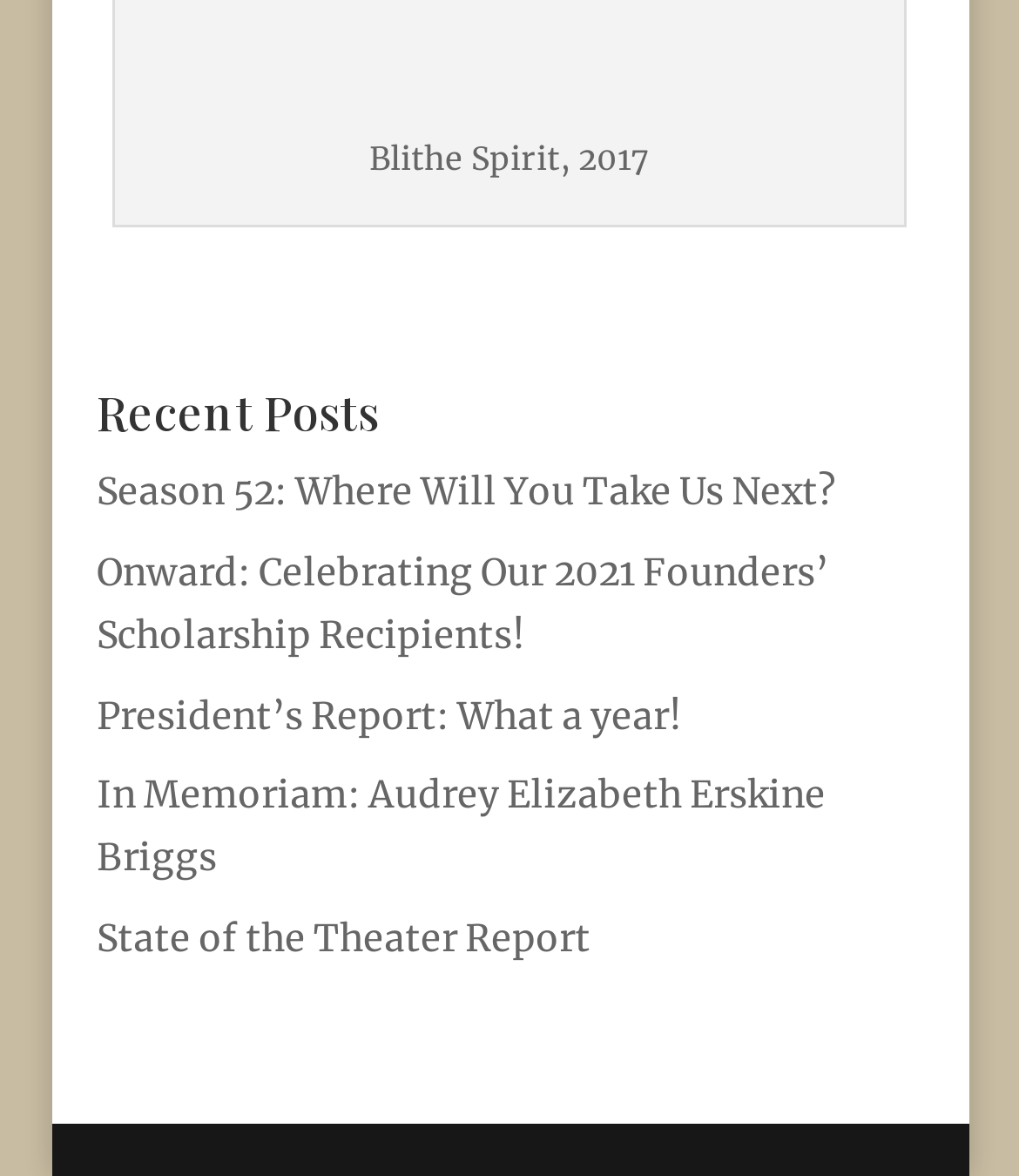What is the position of the 'contentinfo' element?
Please provide a single word or phrase answer based on the image.

Bottom